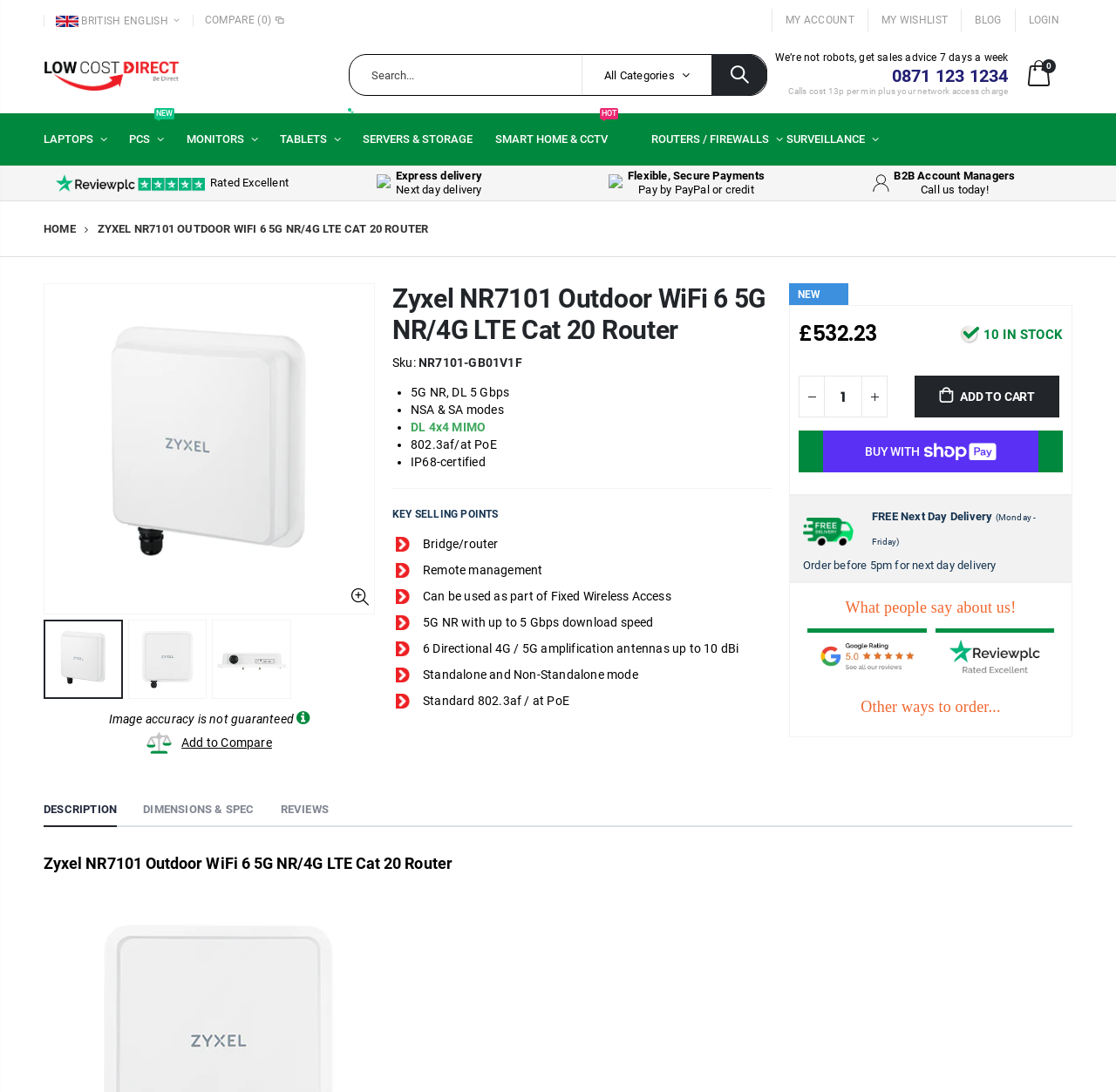Could you highlight the region that needs to be clicked to execute the instruction: "Login to account"?

[0.921, 0.009, 0.949, 0.028]